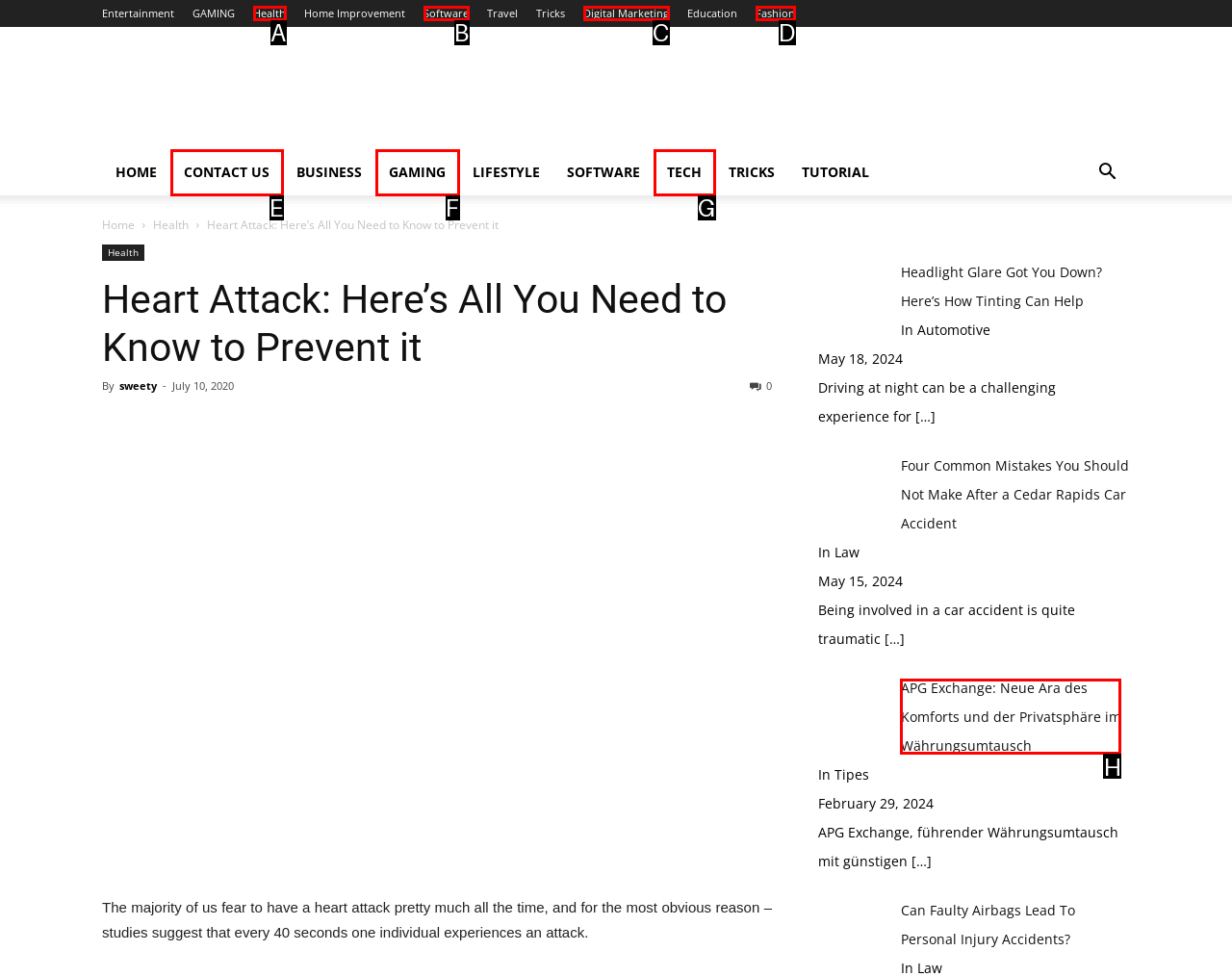Identify the correct HTML element to click to accomplish this task: Click on the 'APG Exchange: Neue Ära des Komforts und der Privatsphäre im Währungsumtausch' link
Respond with the letter corresponding to the correct choice.

H